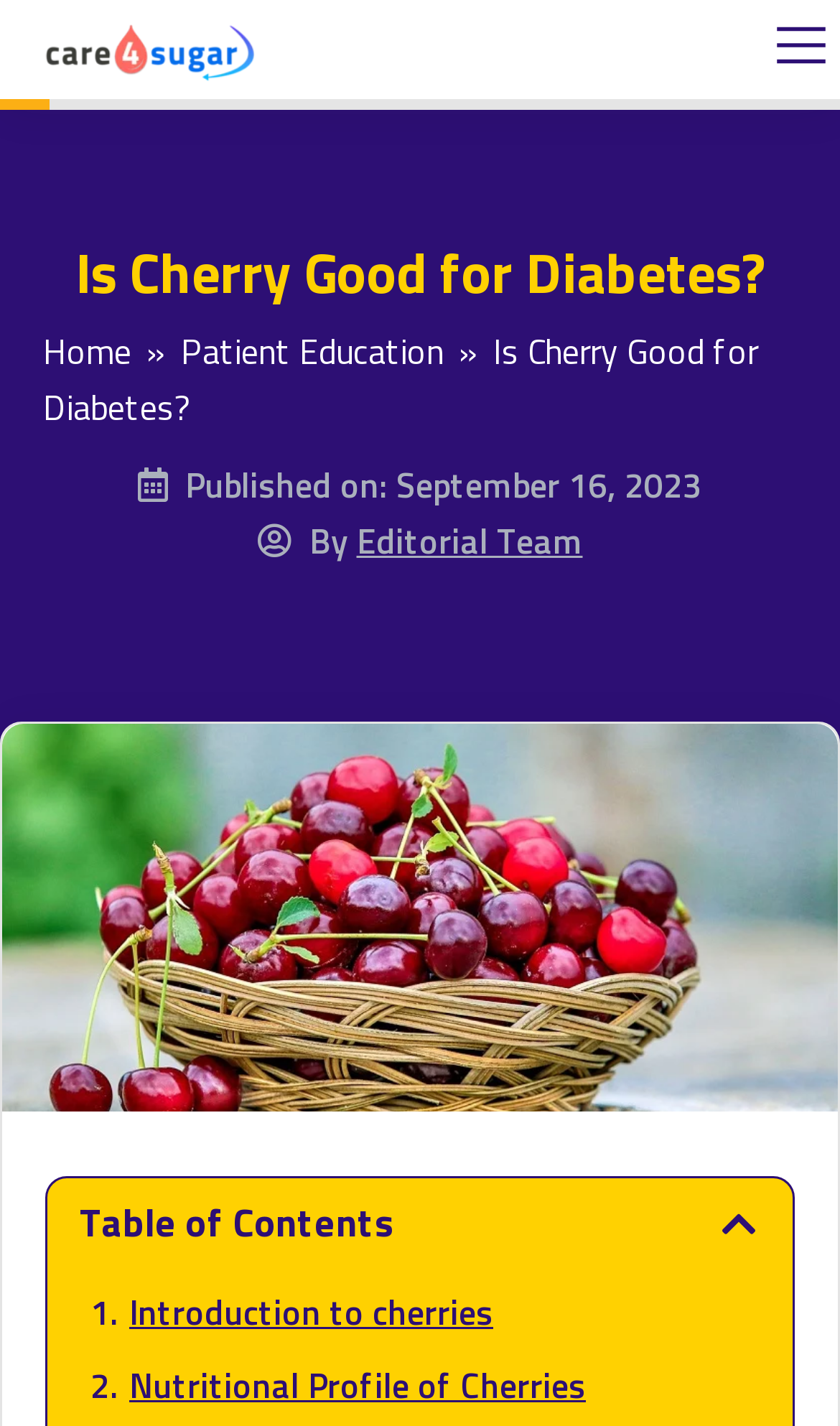Determine the bounding box for the HTML element described here: "Patient Education". The coordinates should be given as [left, top, right, bottom] with each number being a float between 0 and 1.

[0.215, 0.227, 0.528, 0.264]